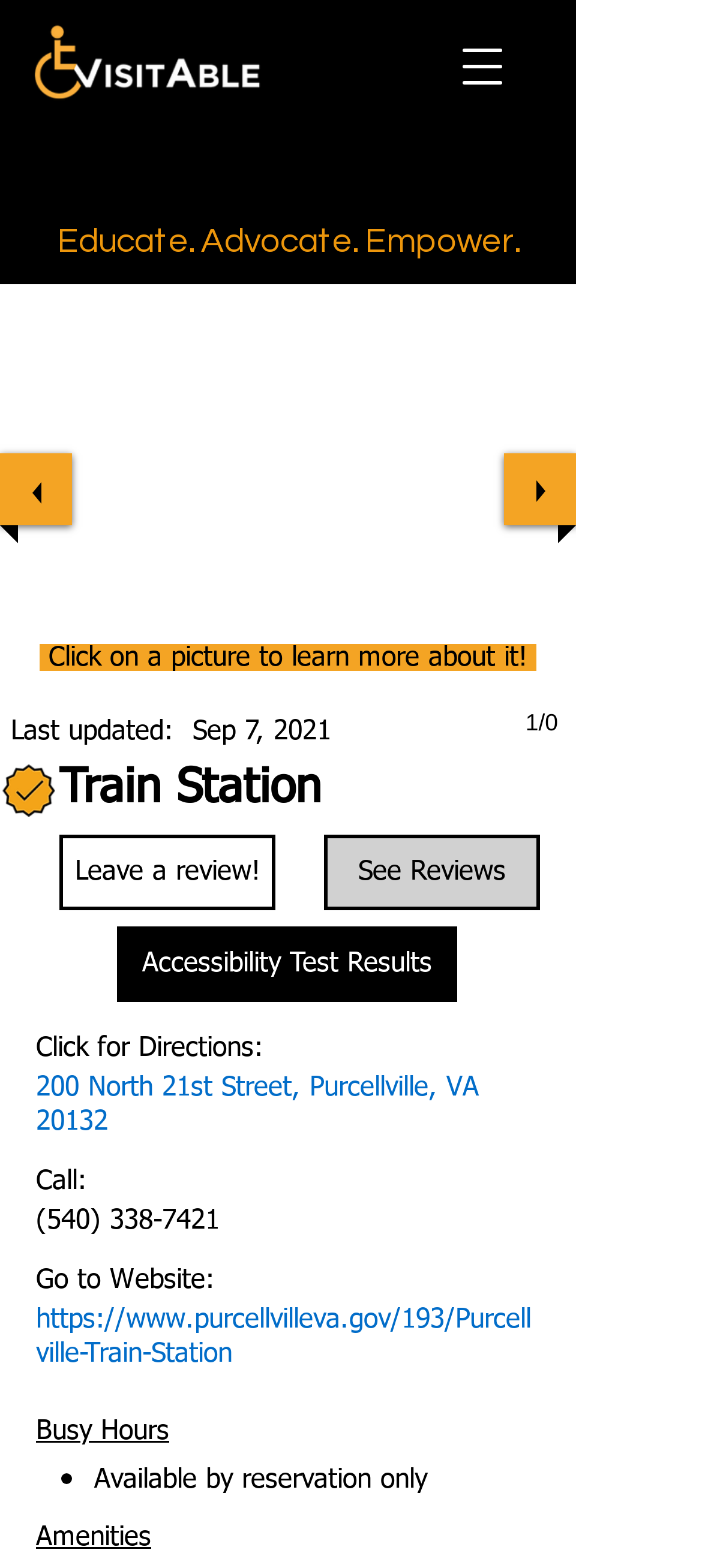What is the purpose of the 'Leave a review!' link?
Respond to the question with a single word or phrase according to the image.

To leave a review